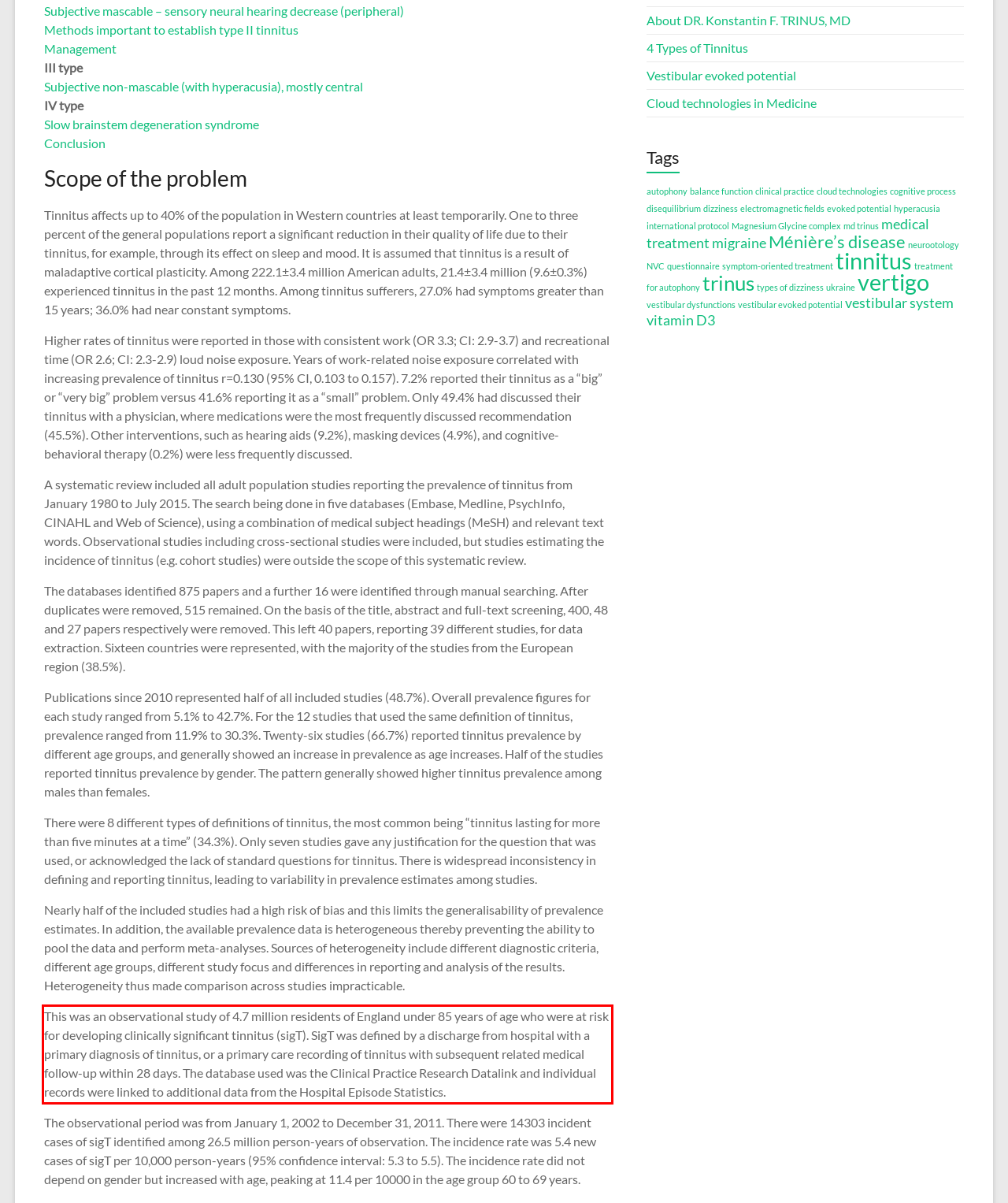Please use OCR to extract the text content from the red bounding box in the provided webpage screenshot.

This was an observational study of 4.7 million residents of England under 85 years of age who were at risk for developing clinically significant tinnitus (sigT). SigT was defined by a discharge from hospital with a primary diagnosis of tinnitus, or a primary care recording of tinnitus with subsequent related medical follow-up within 28 days. The database used was the Clinical Practice Research Datalink and individual records were linked to additional data from the Hospital Episode Statistics.